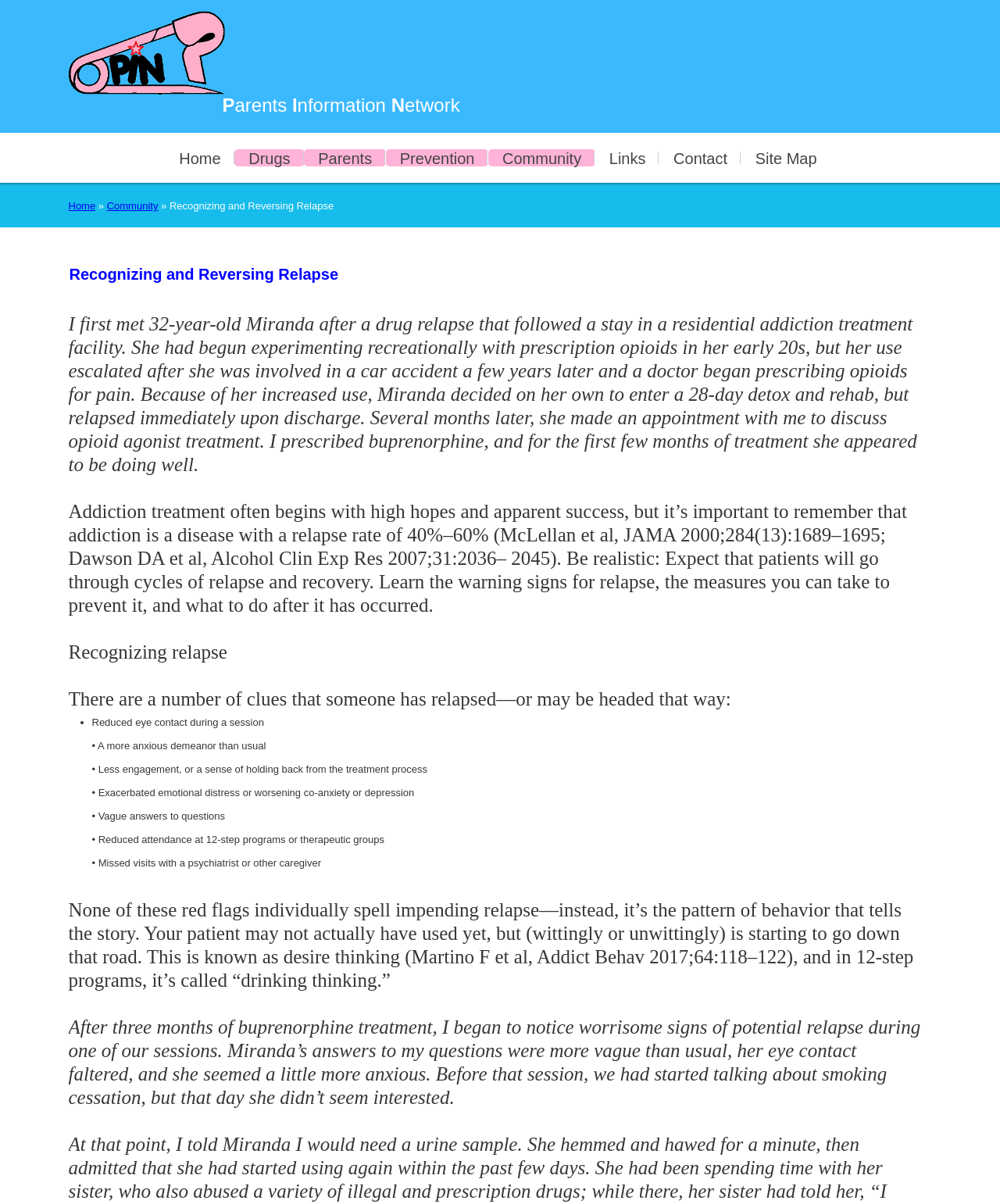What is the name of the organization?
Look at the image and answer with only one word or phrase.

PIN